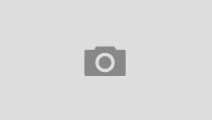Offer a detailed explanation of what is depicted in the image.

The image appears to relate to an article titled "The economic case for Irish unification, once again." This article is likely part of a series discussing various economic and political topics. The context suggests it explores the implications and necessity of Irish unification from an economic perspective. Accompanying text or headings could provide insights into its content and arguments, delving into historical, social, and fiscal considerations regarding this complex issue. The image itself, while not visually detailed here, serves to enhance or illustrate the article's themes.